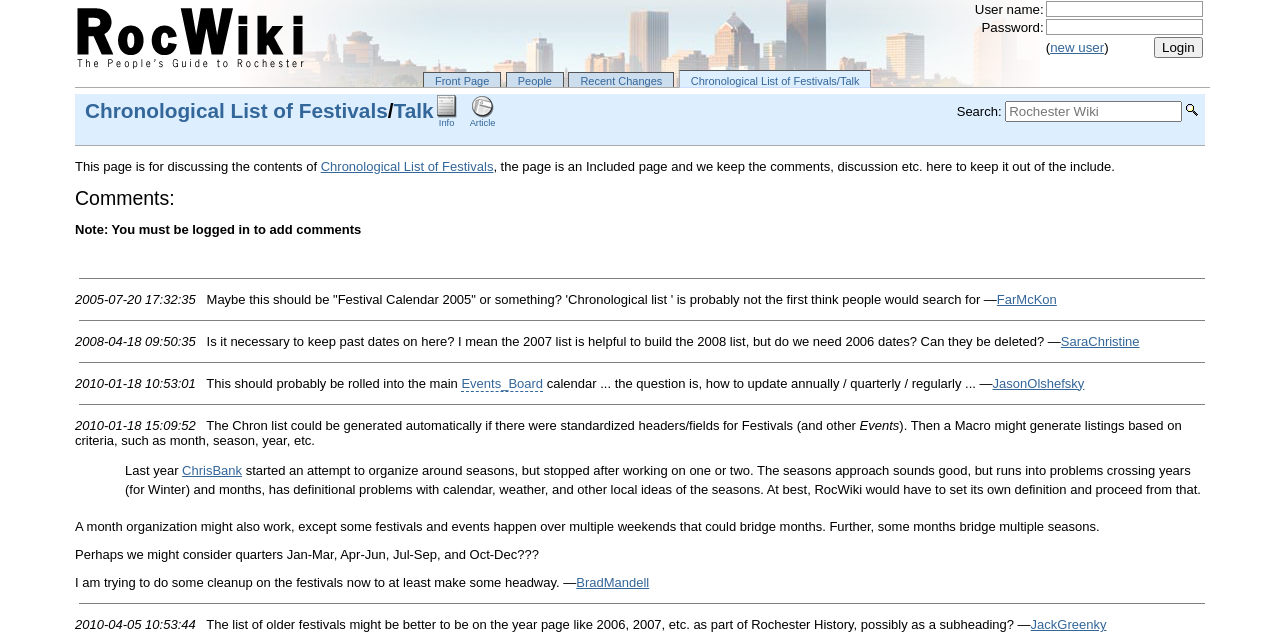Determine the bounding box for the HTML element described here: "Chronological List of Festivals". The coordinates should be given as [left, top, right, bottom] with each number being a float between 0 and 1.

[0.251, 0.247, 0.385, 0.27]